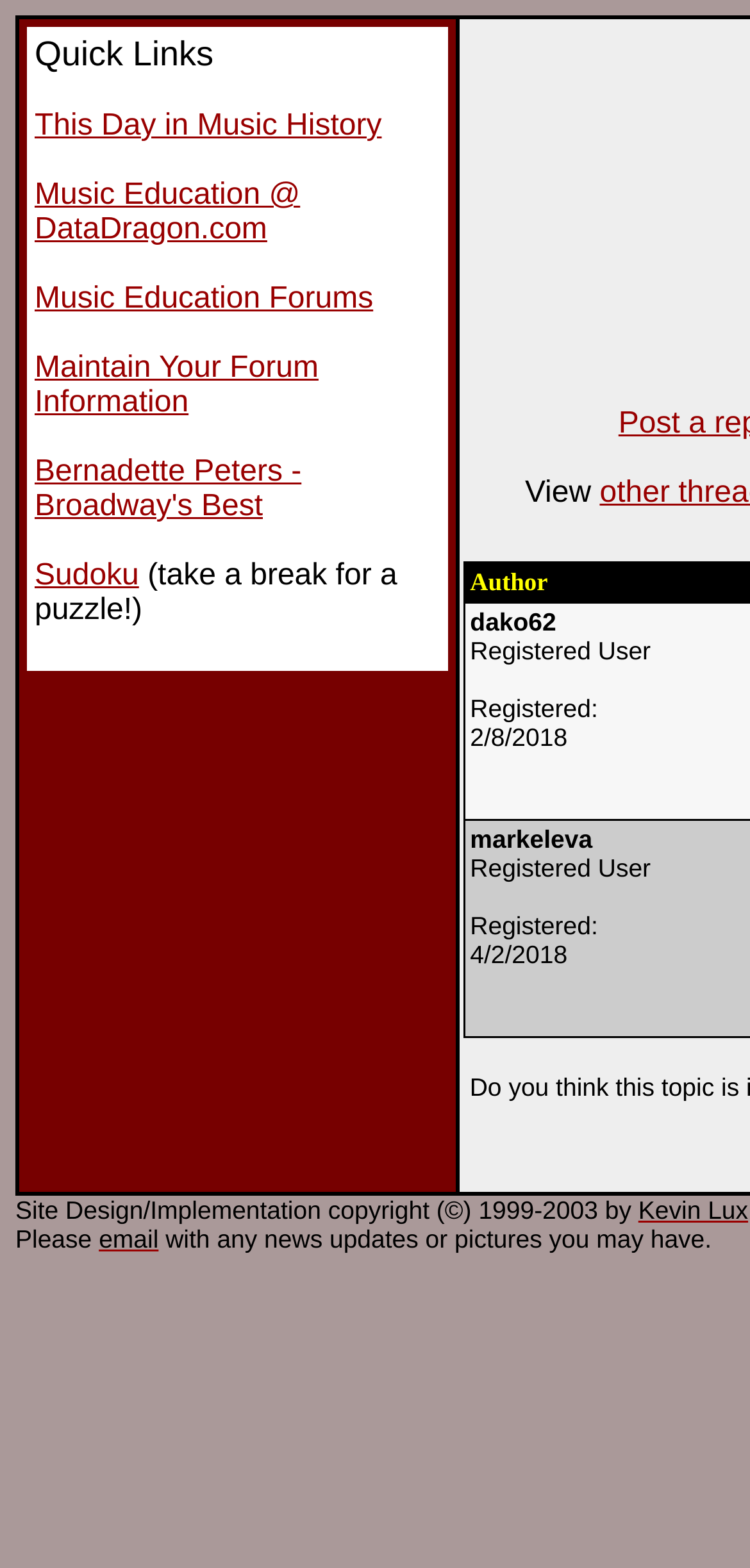Please mark the clickable region by giving the bounding box coordinates needed to complete this instruction: "View this day in music history".

[0.046, 0.07, 0.509, 0.091]